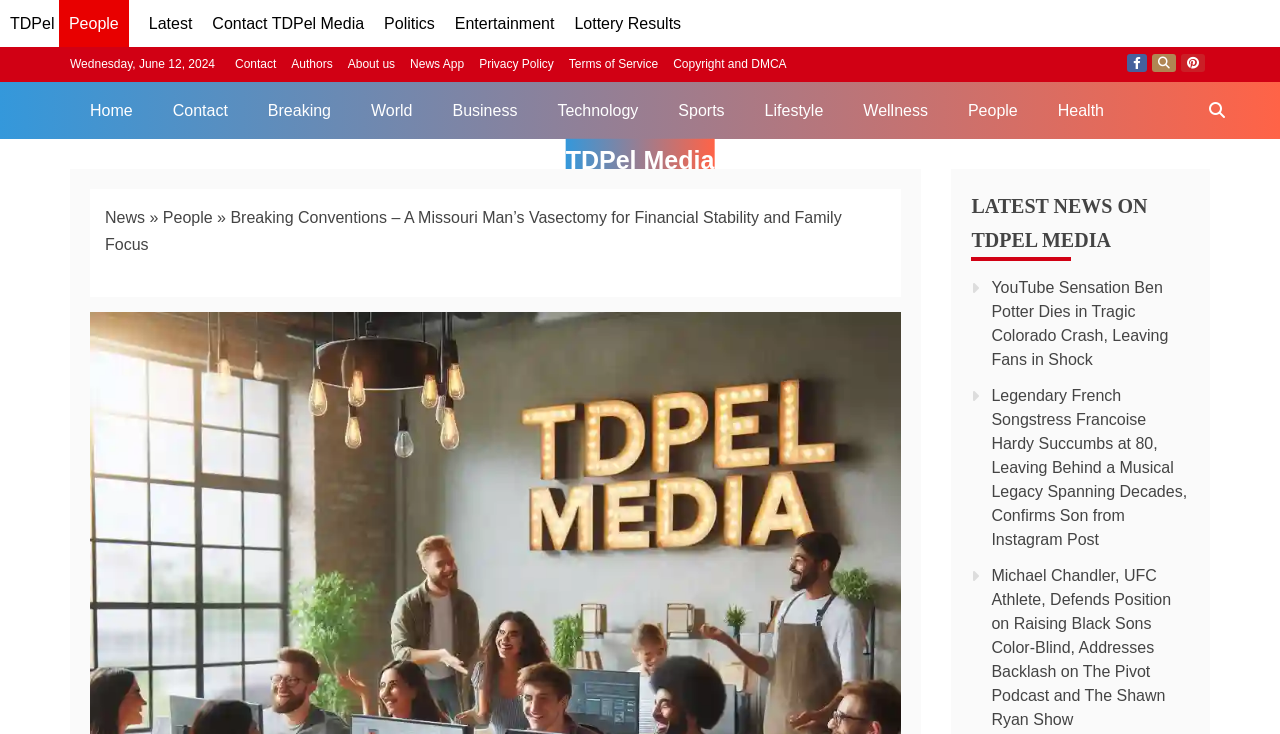Kindly determine the bounding box coordinates for the area that needs to be clicked to execute this instruction: "Click on the 'Politics' link".

[0.3, 0.02, 0.34, 0.044]